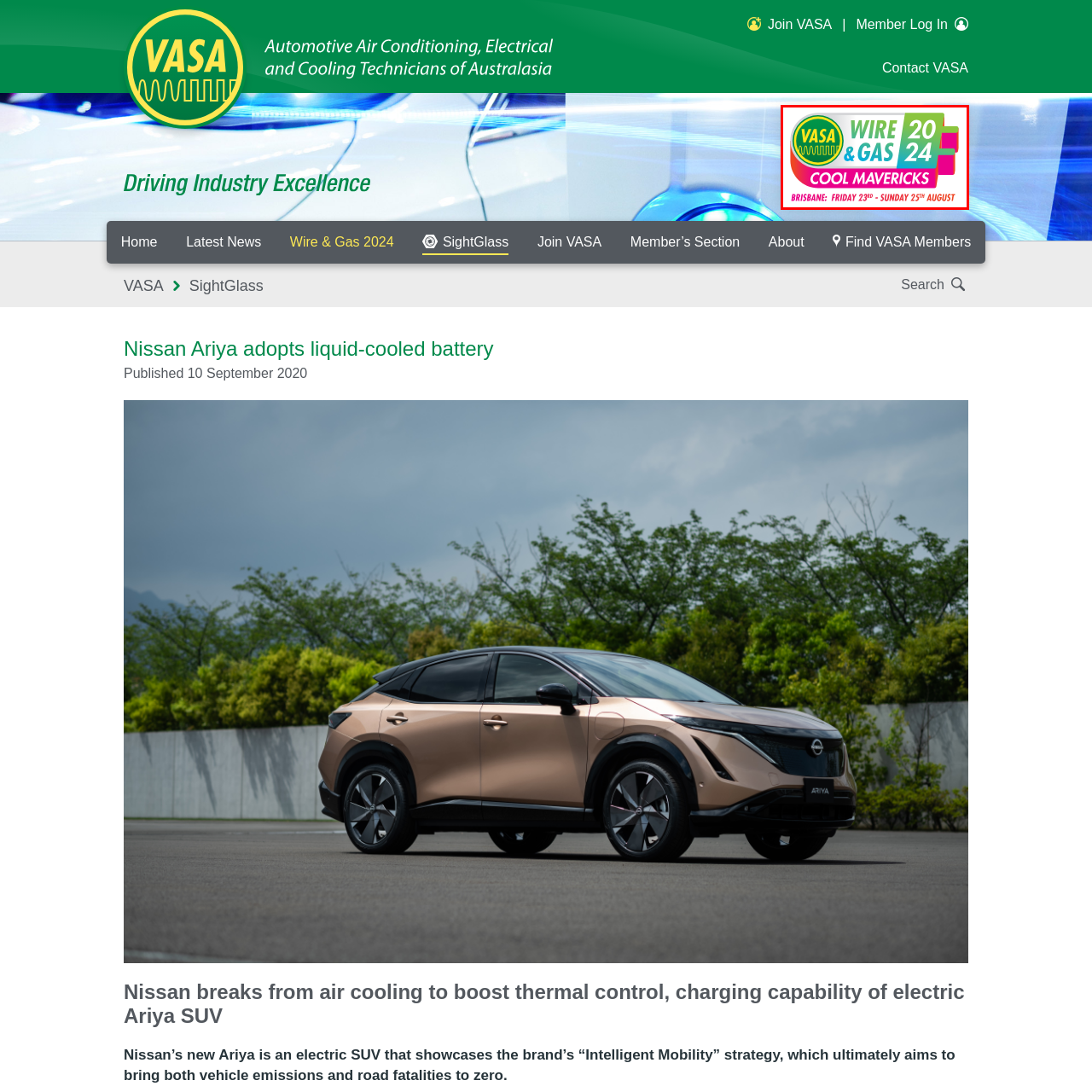What is the tagline of the event?
Study the image surrounded by the red bounding box and answer the question comprehensively, based on the details you see.

The tagline 'COOL MAVERICKS' is highlighted below the event name, suggesting that the event focuses on innovation and dynamic approaches within the industry.